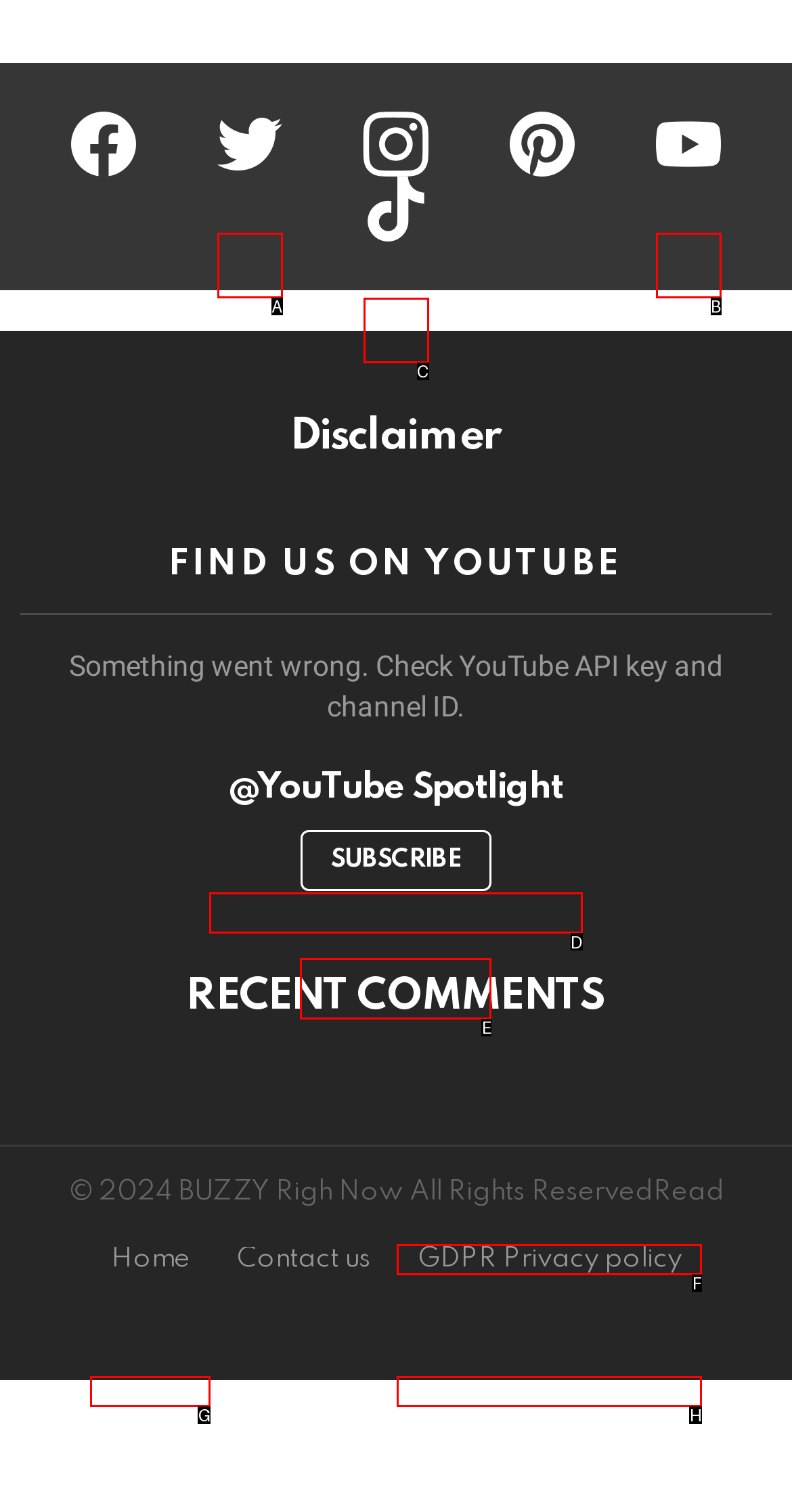Select the HTML element that needs to be clicked to perform the task: Check GDPR Privacy policy. Reply with the letter of the chosen option.

F